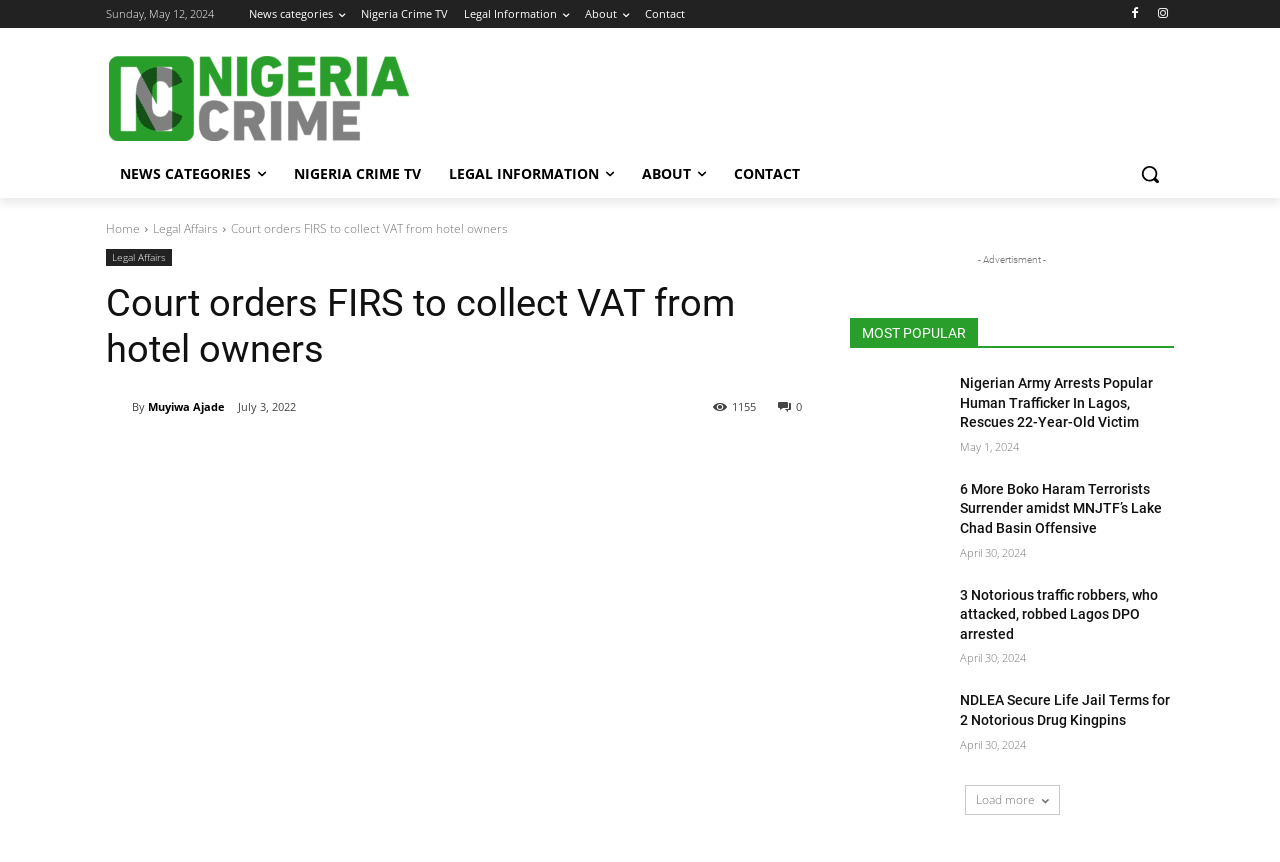Offer a comprehensive description of the webpage’s content and structure.

This webpage appears to be a news website, specifically focused on crime and legal affairs in Nigeria. At the top of the page, there is a horizontal navigation bar with links to various categories, including "News Categories", "Nigeria Crime TV", "Legal Information", "About", and "Contact". Below this navigation bar, there is a search button and a logo for "Nigeriacrime.com".

The main content of the page is divided into two sections. On the left side, there is a news article with the title "Court orders FIRS to collect VAT from hotel owners" and a brief summary of the article. Below the title, there is a byline indicating that the article was written by Muyiwa Ajade, along with a timestamp showing that the article was published on July 3, 2022. There are also social media sharing buttons and a comment count.

On the right side of the page, there is a section titled "MOST POPULAR" that lists several news articles, each with a title, a brief summary, and a timestamp. The articles appear to be related to crime and legal affairs in Nigeria, with topics including human trafficking, terrorism, and drug trafficking.

At the bottom of the page, there is a "Load more" button that allows users to load additional news articles. There are also several advertisements scattered throughout the page. Overall, the webpage appears to be a news aggregator focused on crime and legal affairs in Nigeria, with a simple and easy-to-navigate layout.